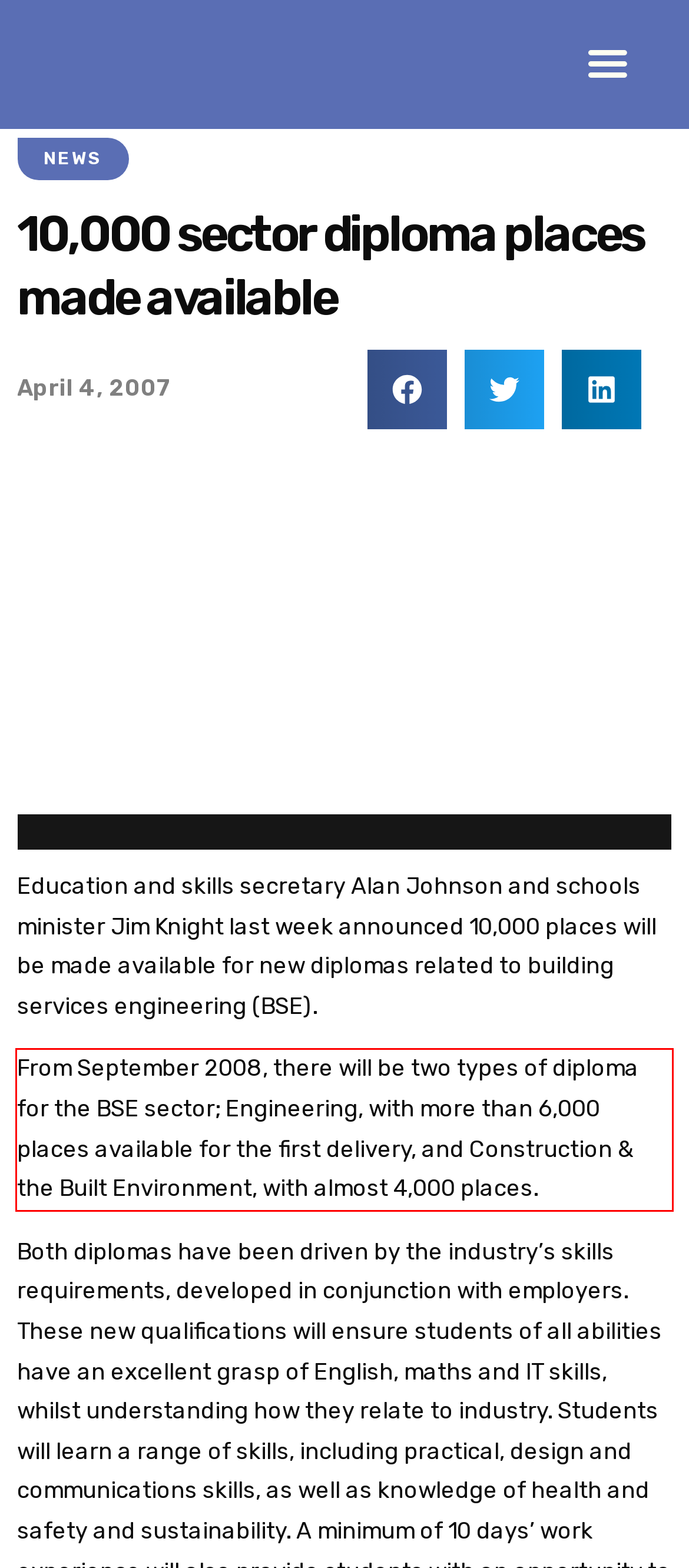You have a screenshot with a red rectangle around a UI element. Recognize and extract the text within this red bounding box using OCR.

From September 2008, there will be two types of diploma for the BSE sector; Engineering, with more than 6,000 places available for the first delivery, and Construction & the Built Environment, with almost 4,000 places.